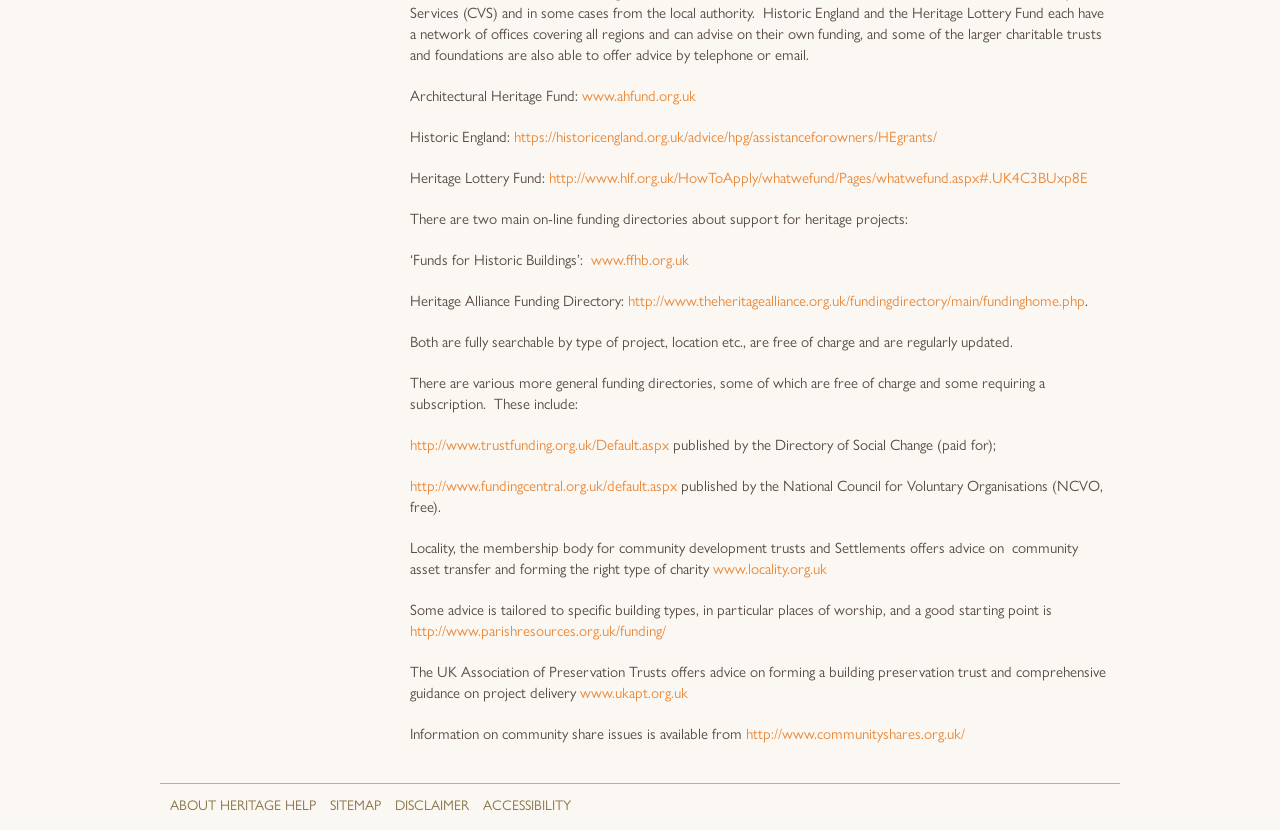Provide a brief response to the question below using one word or phrase:
What type of charity formation is mentioned?

Building preservation trust